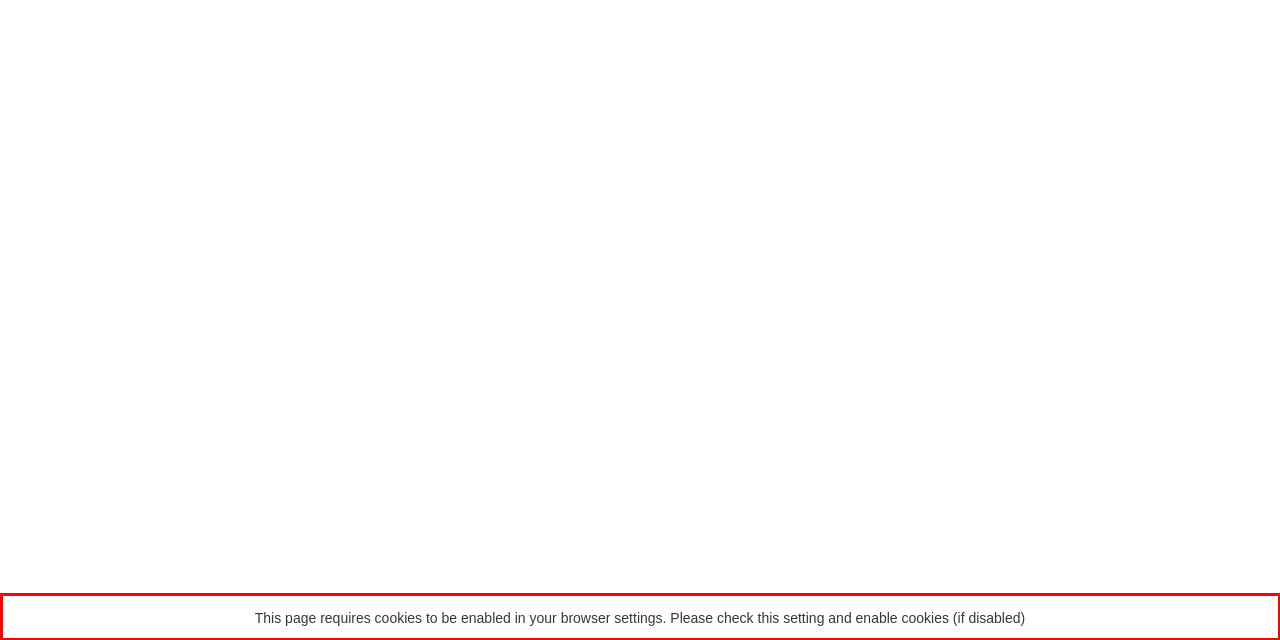Within the screenshot of a webpage, identify the red bounding box and perform OCR to capture the text content it contains.

This page requires cookies to be enabled in your browser settings. Please check this setting and enable cookies (if disabled)